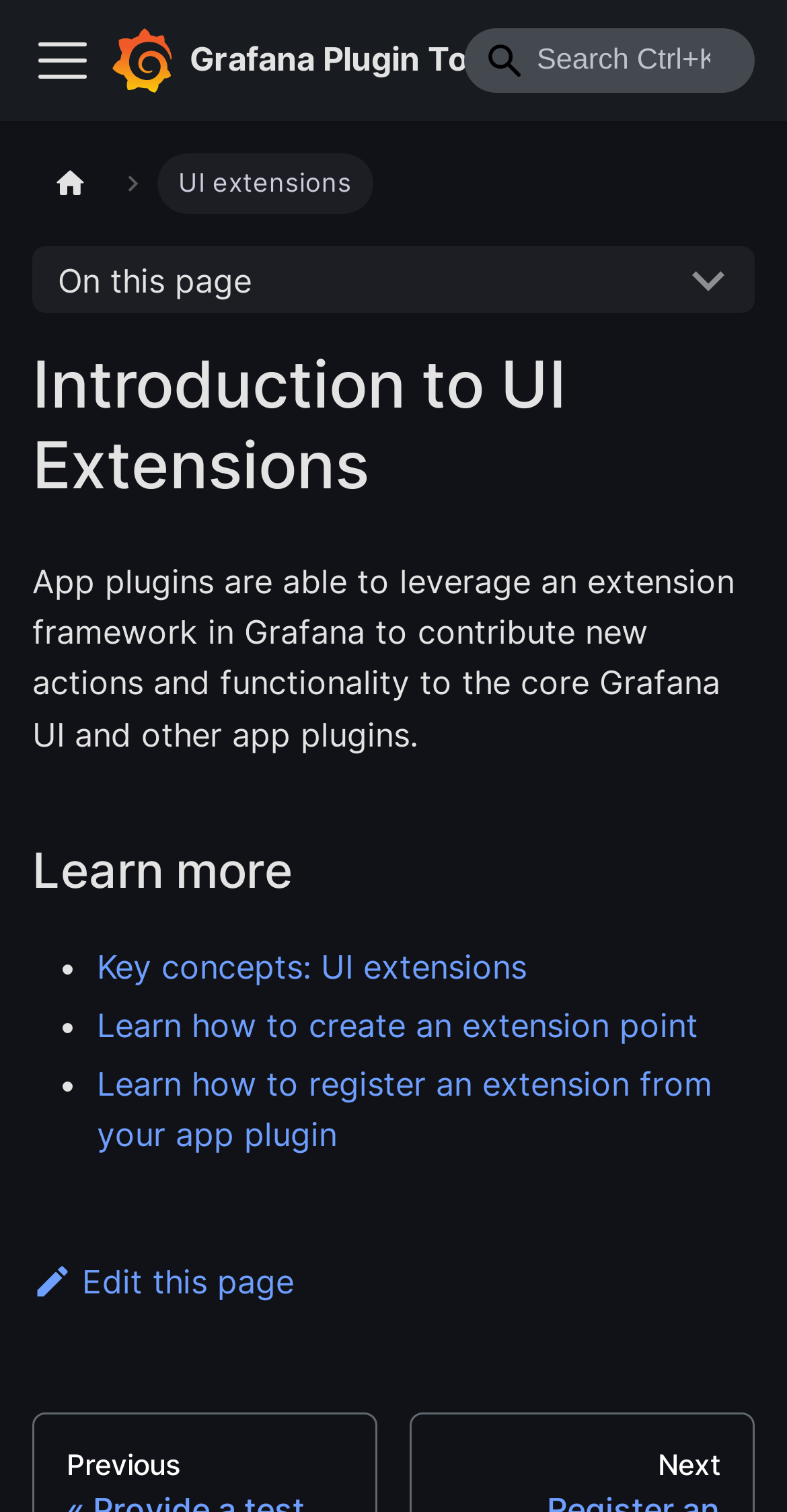Identify the bounding box coordinates of the clickable region required to complete the instruction: "Visit the gym's location". The coordinates should be given as four float numbers within the range of 0 and 1, i.e., [left, top, right, bottom].

None